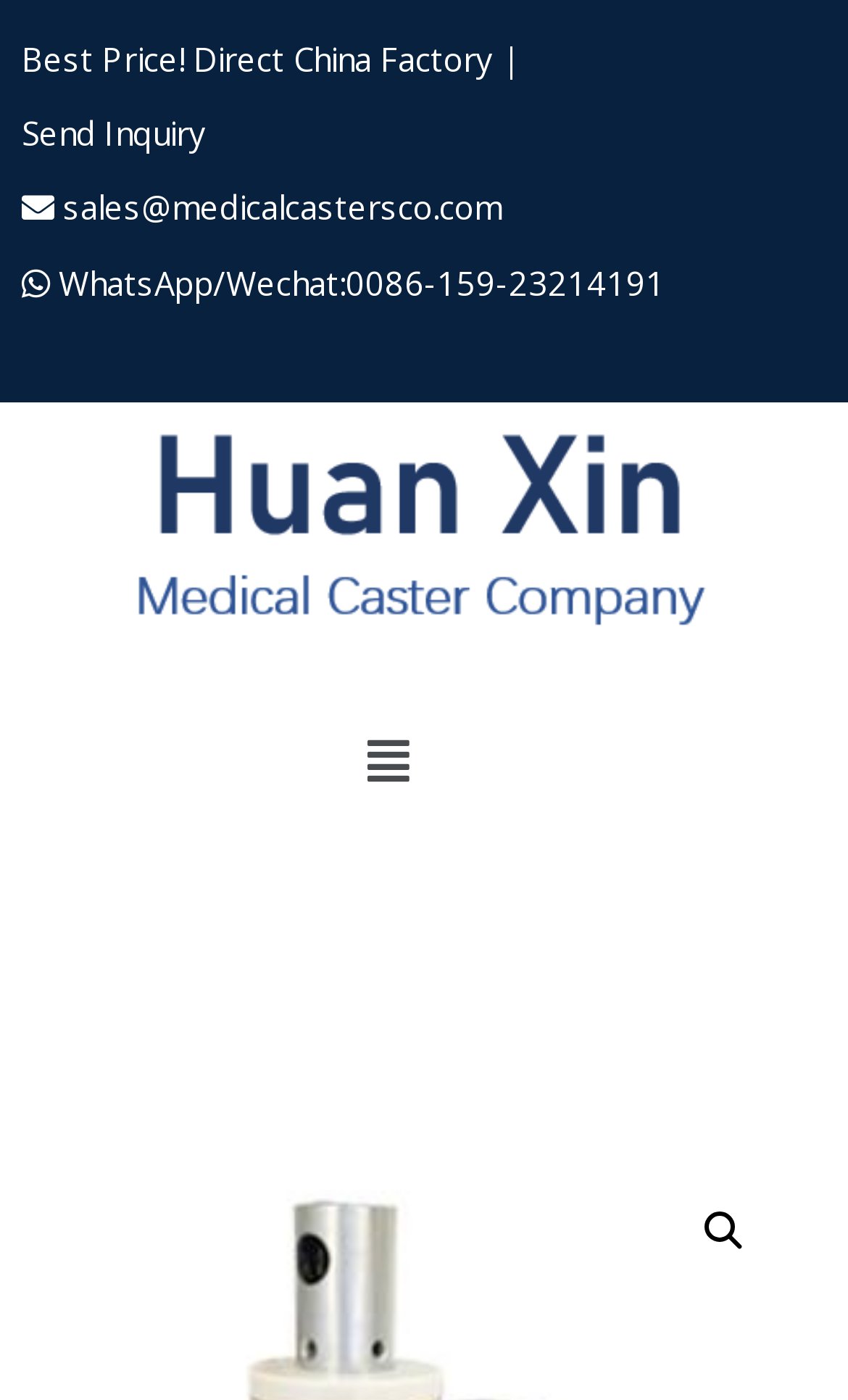Determine the main headline of the webpage and provide its text.

125 150mm Central Locking Casters Dual Wheel for Equipment